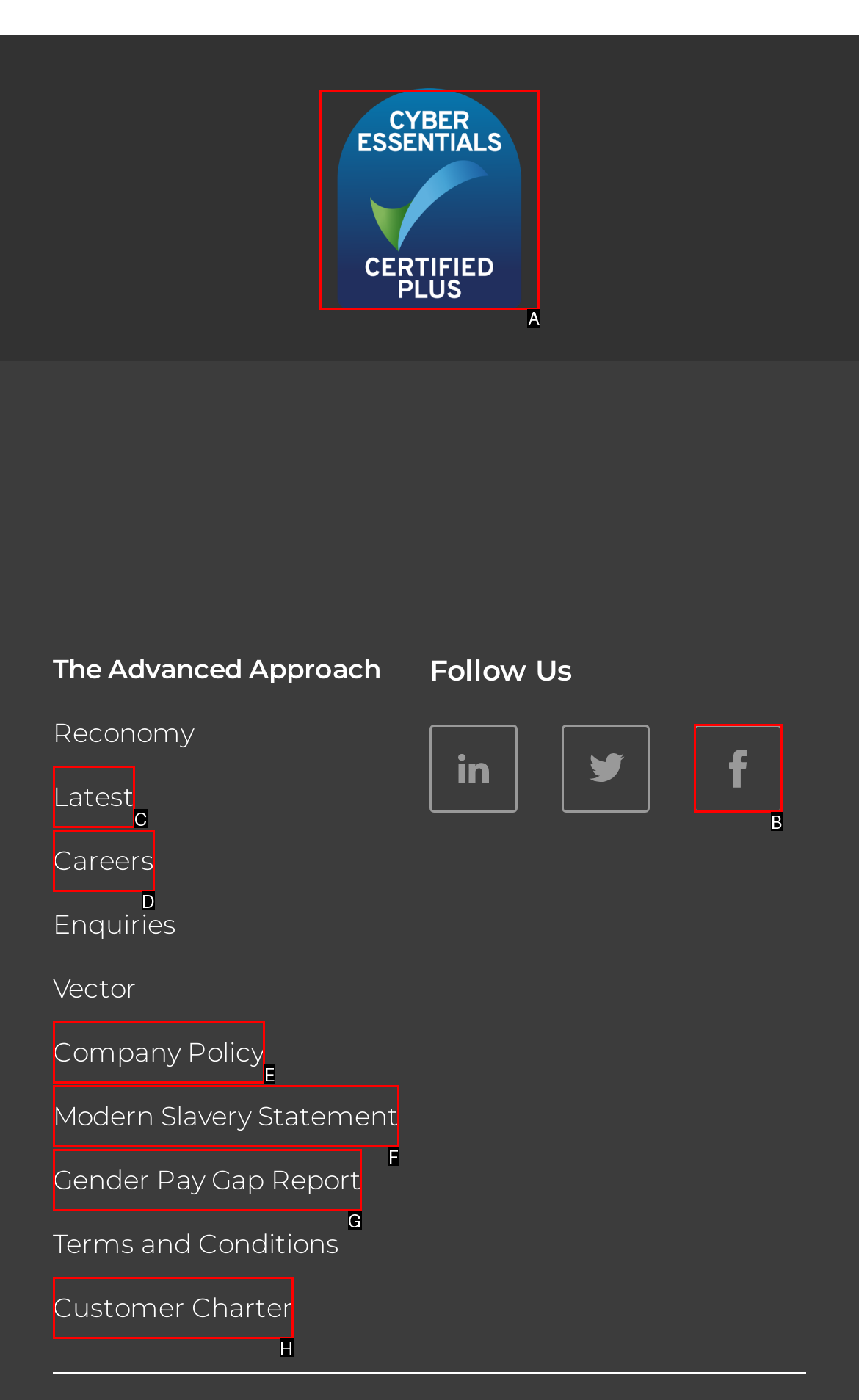Tell me which element should be clicked to achieve the following objective: Click on Cyber Essentials Certified Plus
Reply with the letter of the correct option from the displayed choices.

A